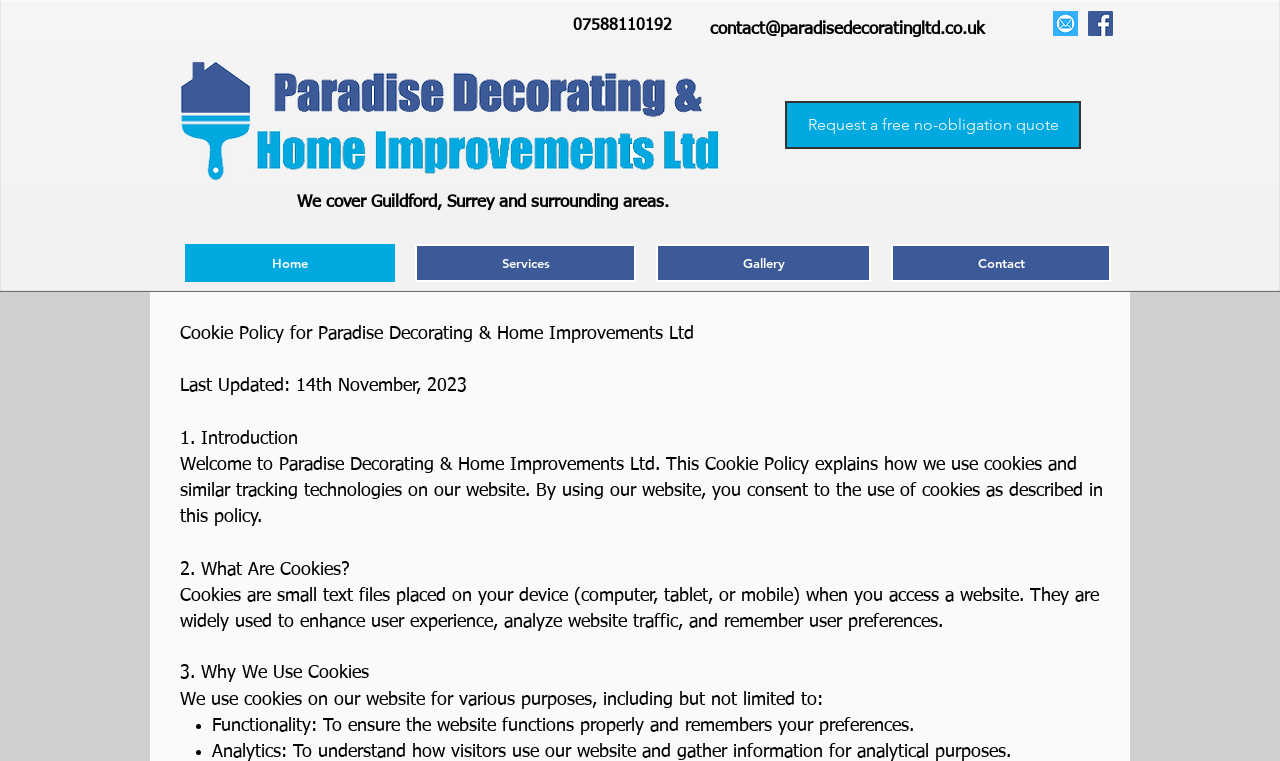Analyze the image and provide a detailed answer to the question: What is the purpose of cookies on the website?

The purpose of cookies on the website can be found in the static text elements that explain the use of cookies. Specifically, it is mentioned that cookies are used for functionality, to ensure the website functions properly and remembers user preferences, and for analytics, to understand how visitors use the website and gather information for analytical purposes.